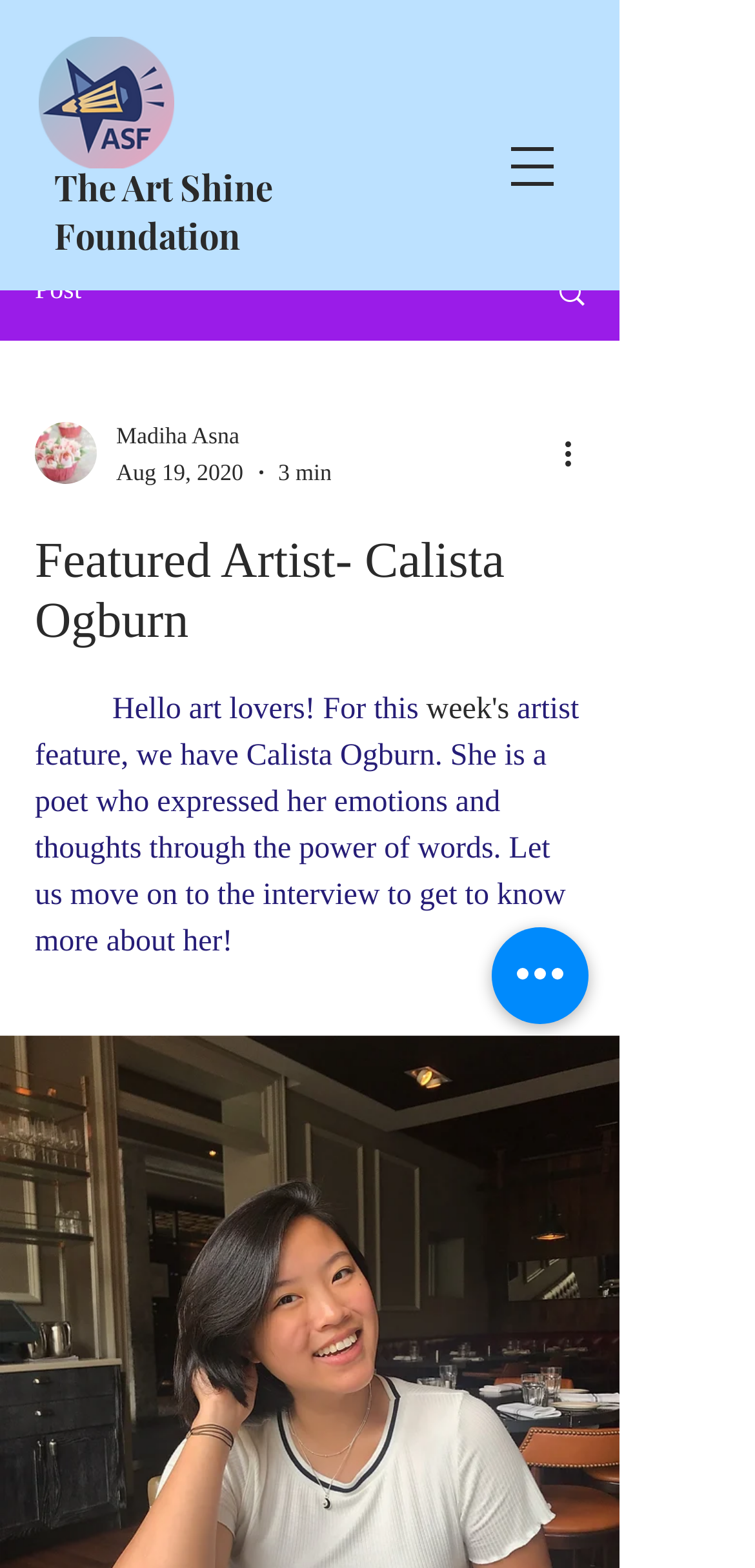What is the name of the foundation? Examine the screenshot and reply using just one word or a brief phrase.

The Art Shine Foundation